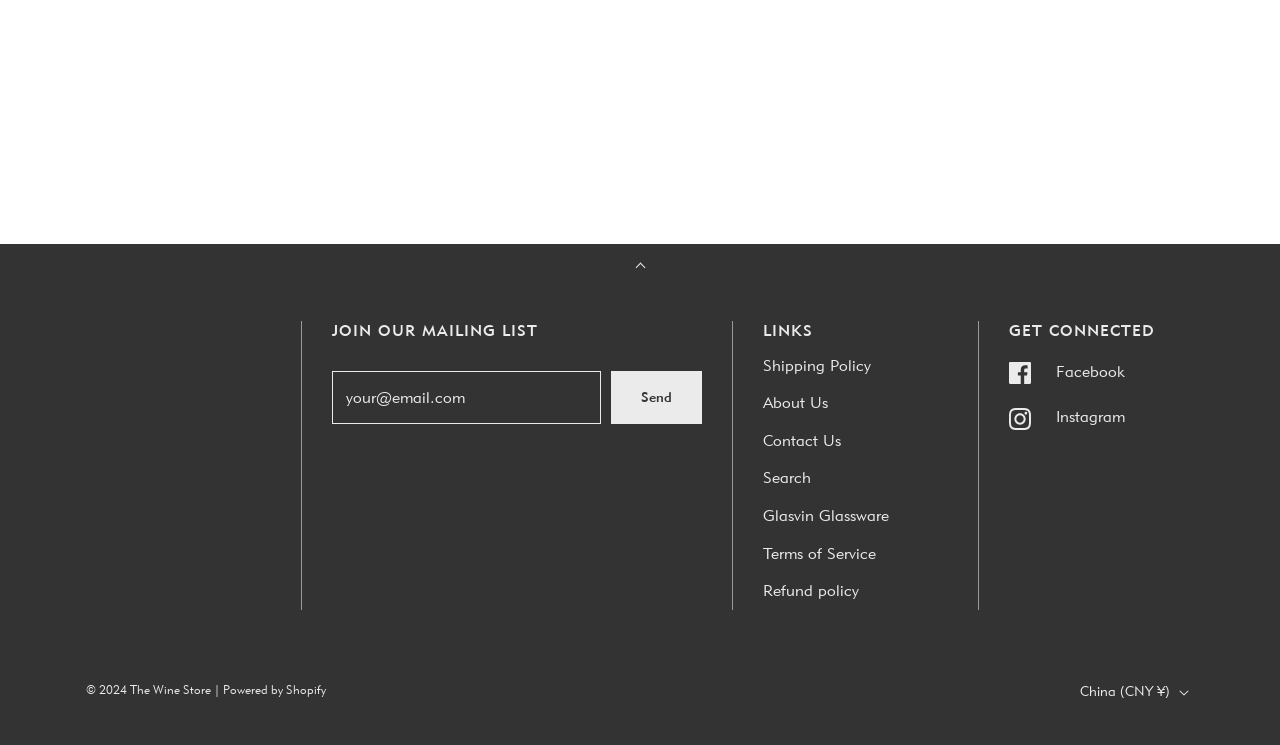Can you find the bounding box coordinates of the area I should click to execute the following instruction: "Enter email to join the mailing list"?

[0.259, 0.497, 0.47, 0.569]